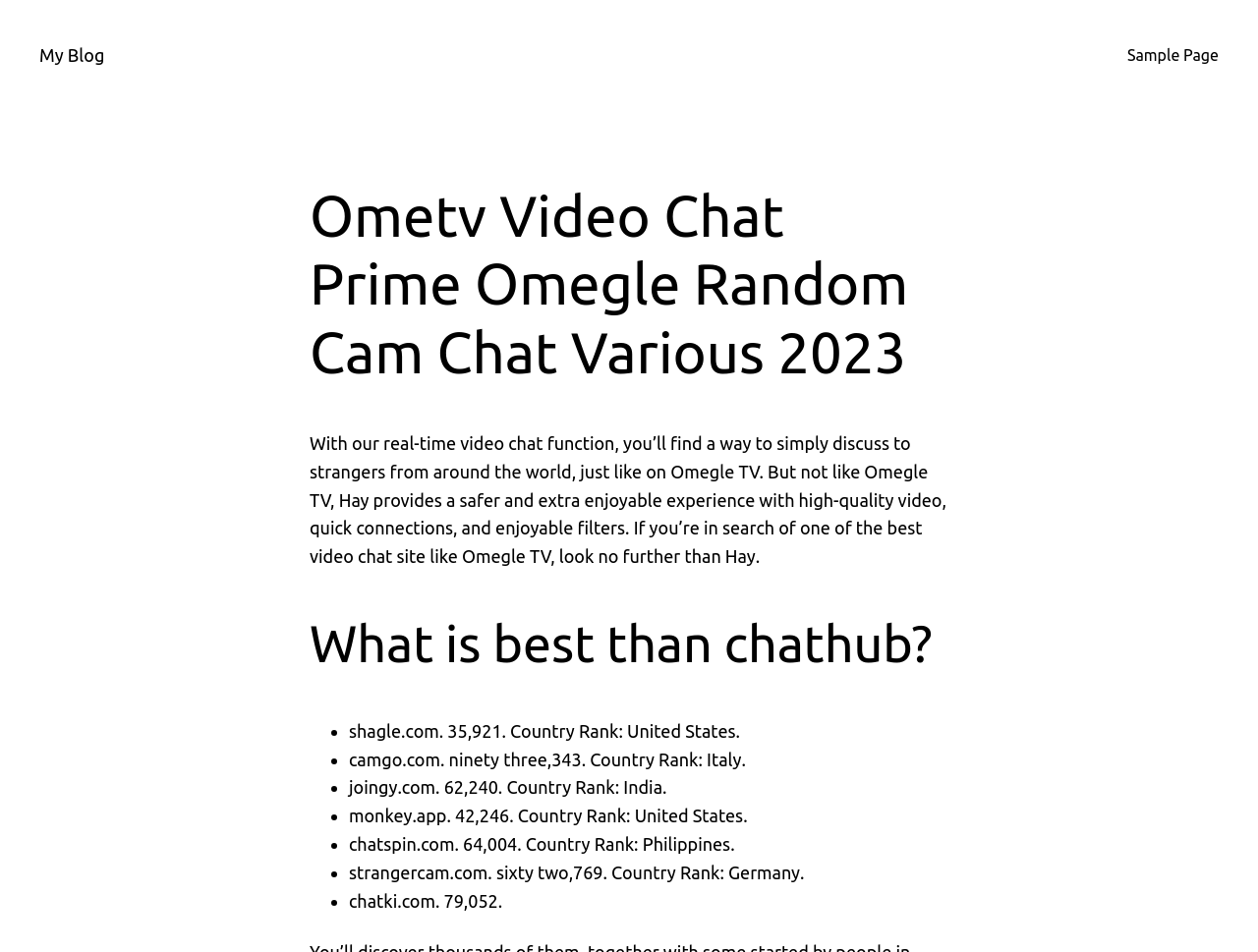Can you give a comprehensive explanation to the question given the content of the image?
What is the main difference between Ometv and Omegle TV?

The main difference between Ometv and Omegle TV is that Ometv provides a safer and more enjoyable experience with high-quality video, quick connections, and fun filters, whereas Omegle TV does not.